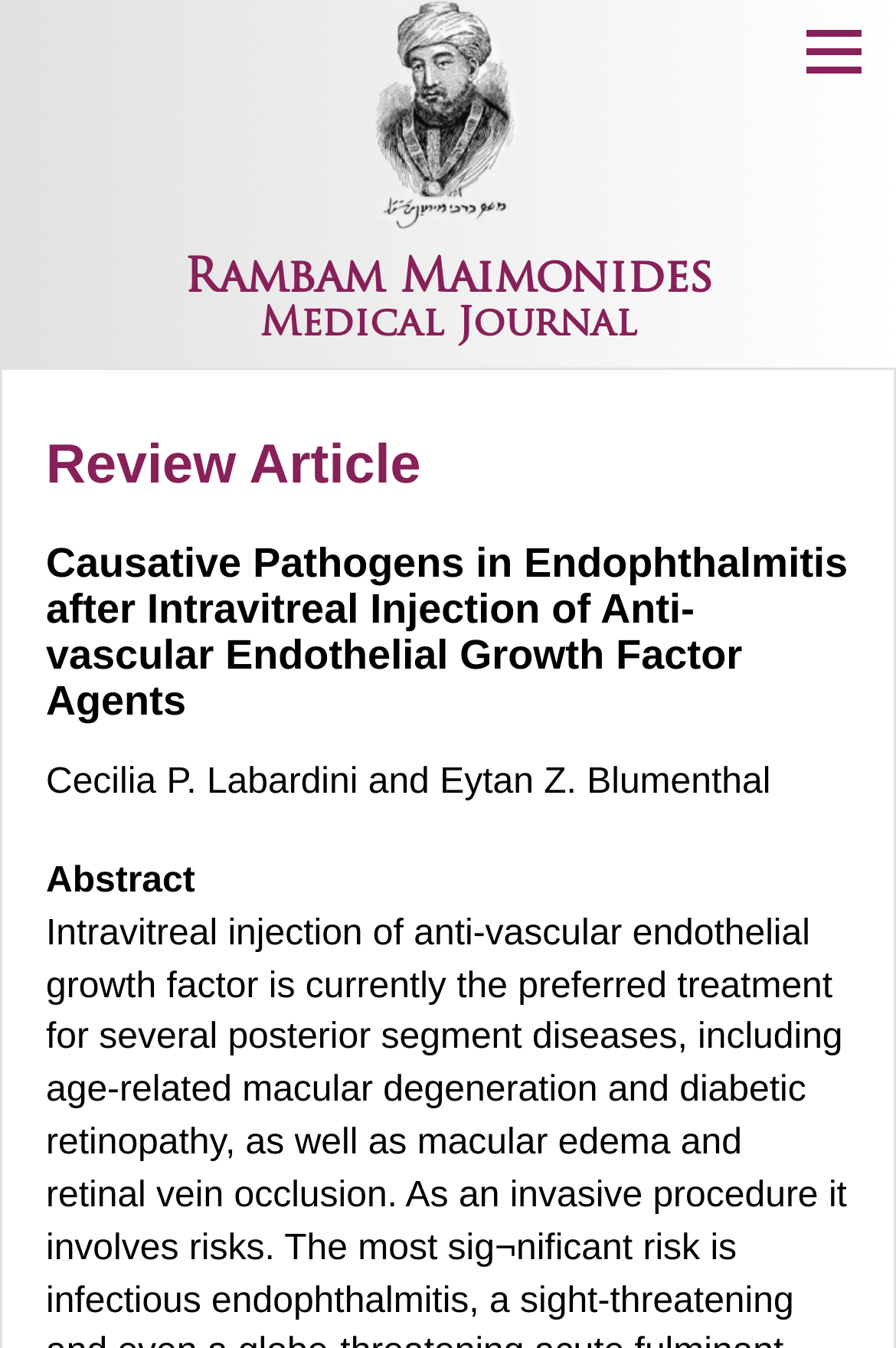What is the type of article?
Look at the image and provide a short answer using one word or a phrase.

Review Article